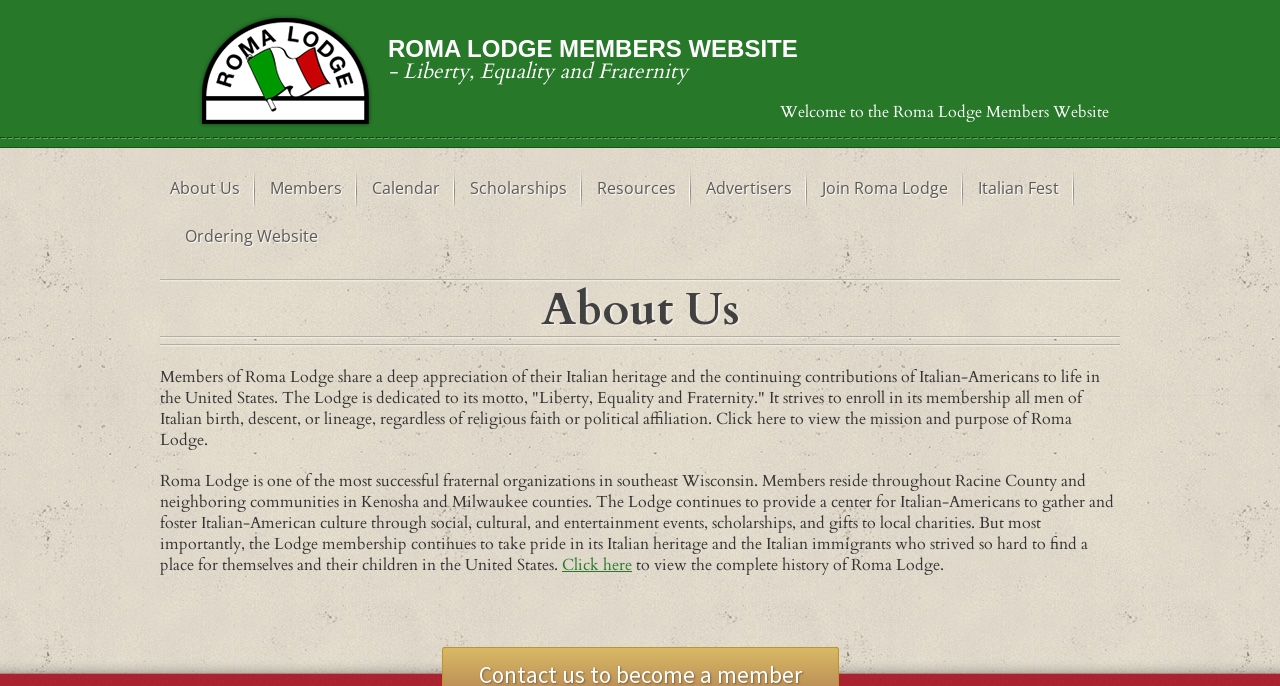What is the focus of Roma Lodge's events?
Provide an in-depth answer to the question, covering all aspects.

I found the focus of Roma Lodge's events by reading the text under the 'About Us' section, which states 'The Lodge continues to provide a center for Italian-Americans to gather and foster Italian-American culture through social, cultural, and entertainment events, scholarships, and gifts to local charities.'